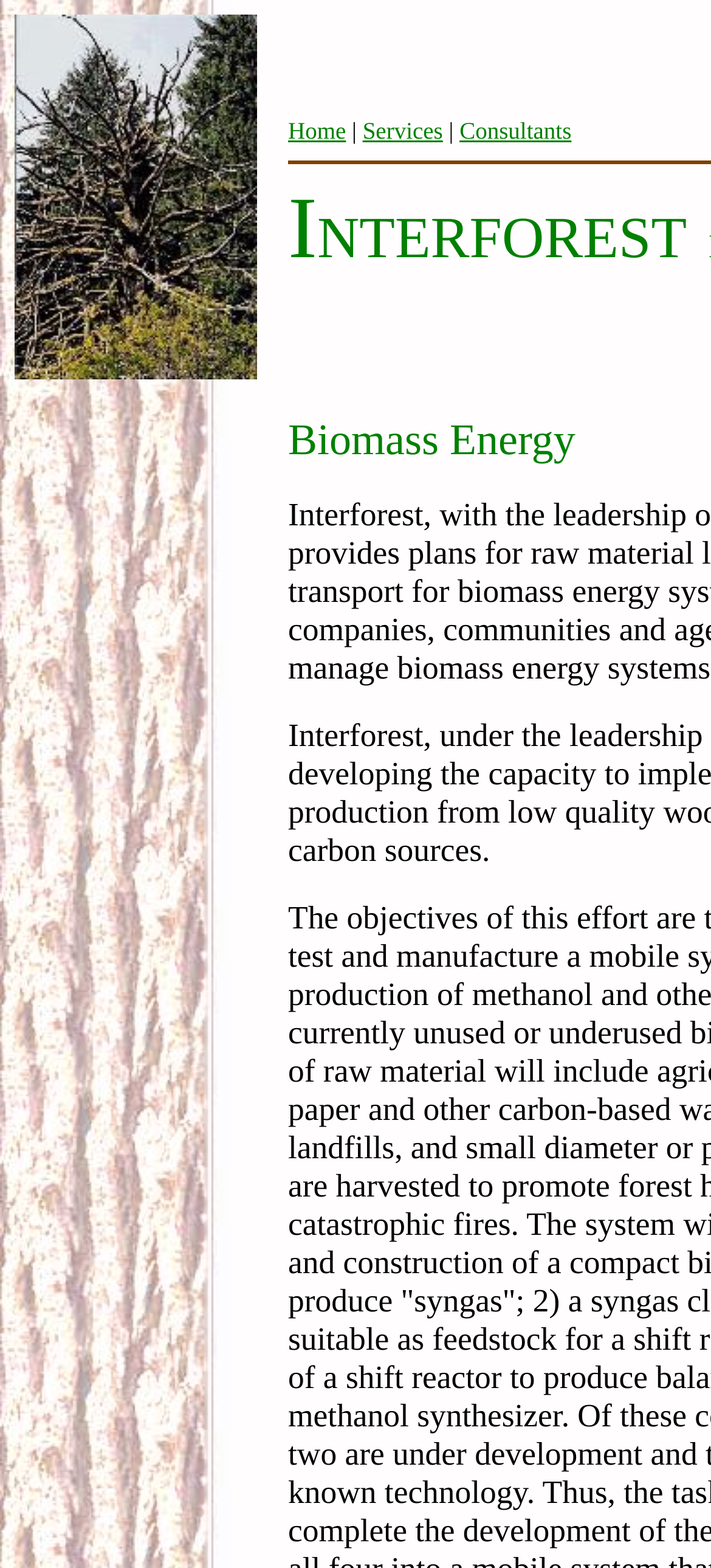What is the color of the background?
From the image, respond with a single word or phrase.

Unknown